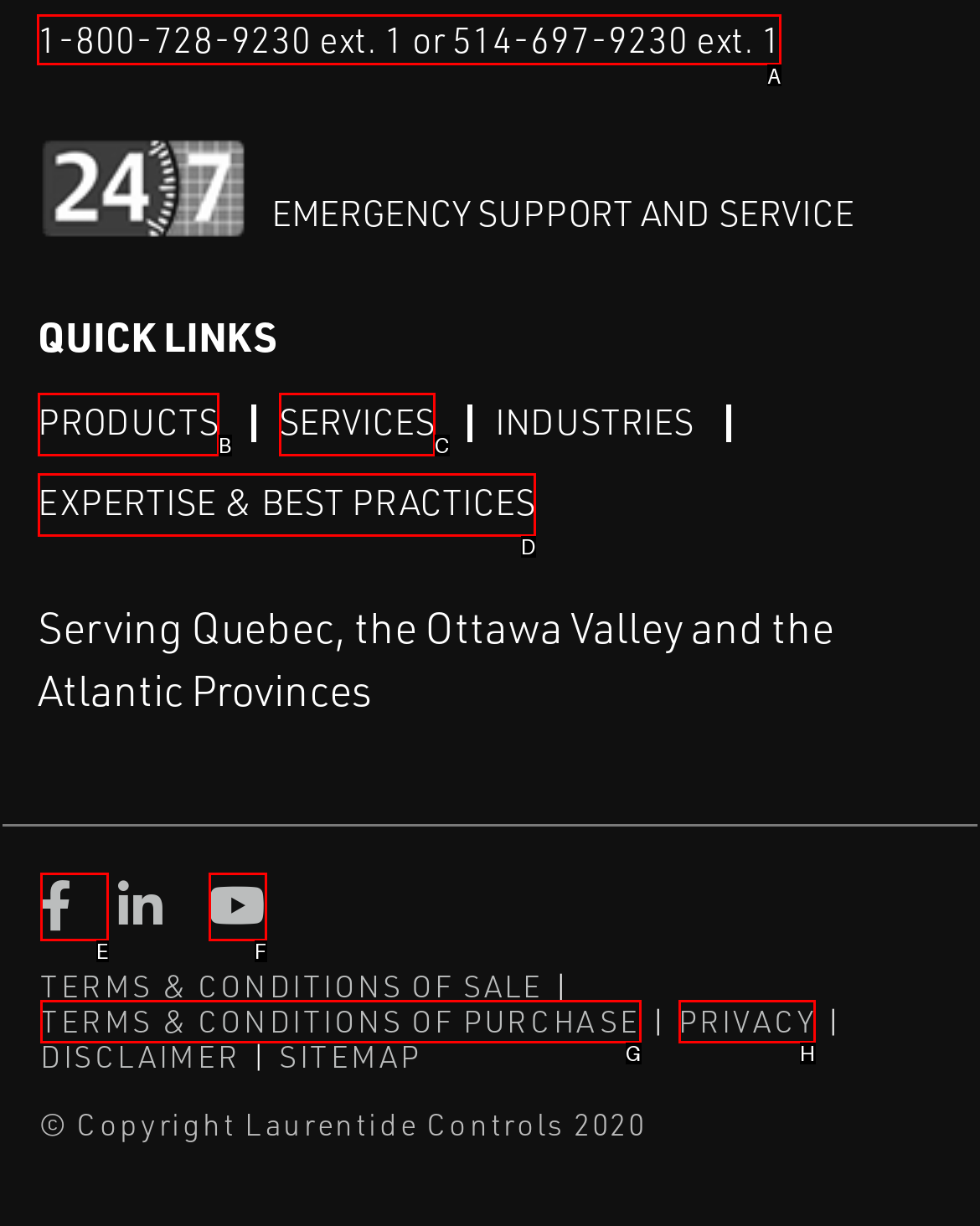To perform the task "Call the emergency support number", which UI element's letter should you select? Provide the letter directly.

A